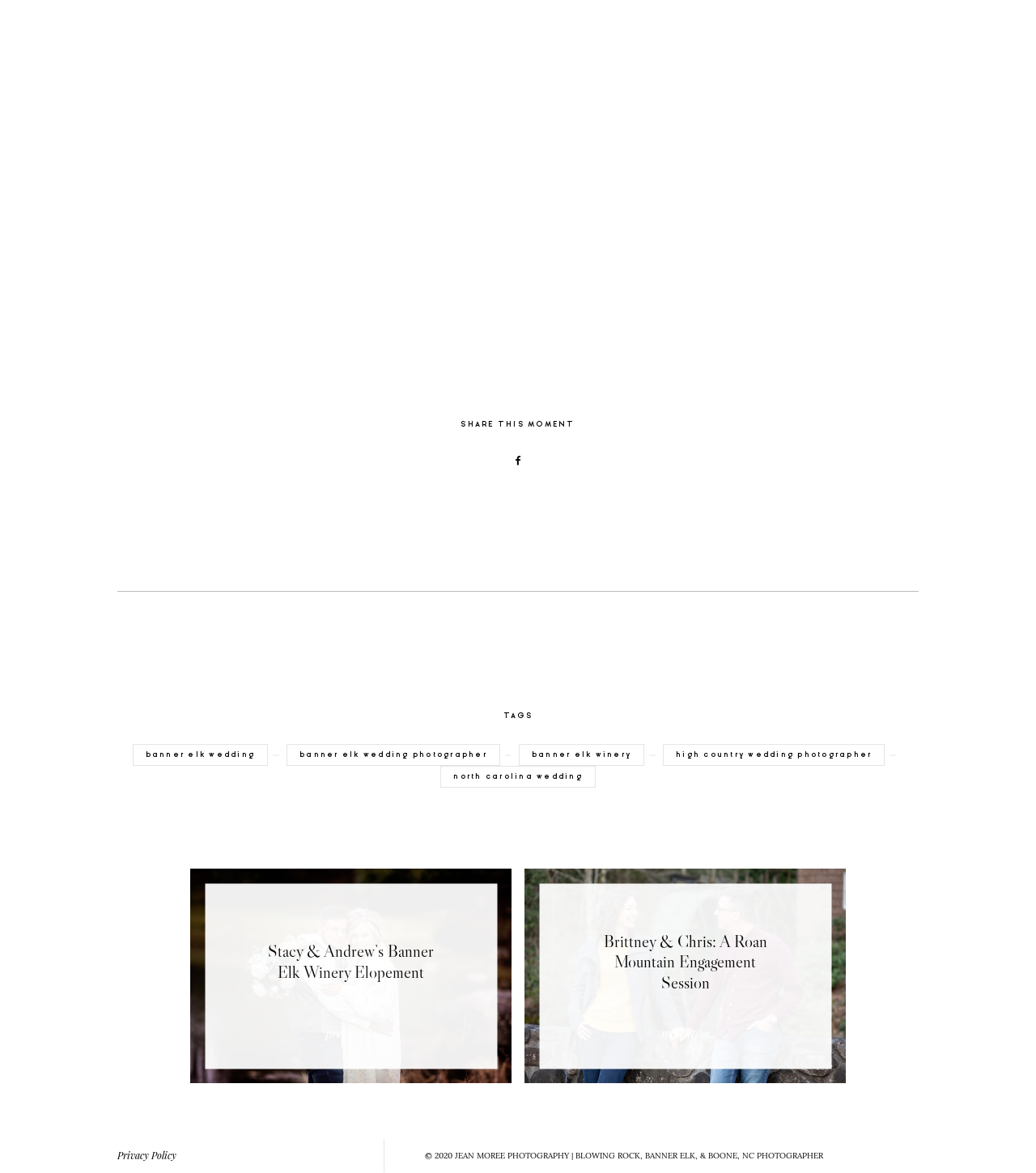Please indicate the bounding box coordinates of the element's region to be clicked to achieve the instruction: "View 'Brittney & Chris: A Roan Mountain Engagement Session'". Provide the coordinates as four float numbers between 0 and 1, i.e., [left, top, right, bottom].

[0.506, 0.741, 0.816, 0.924]